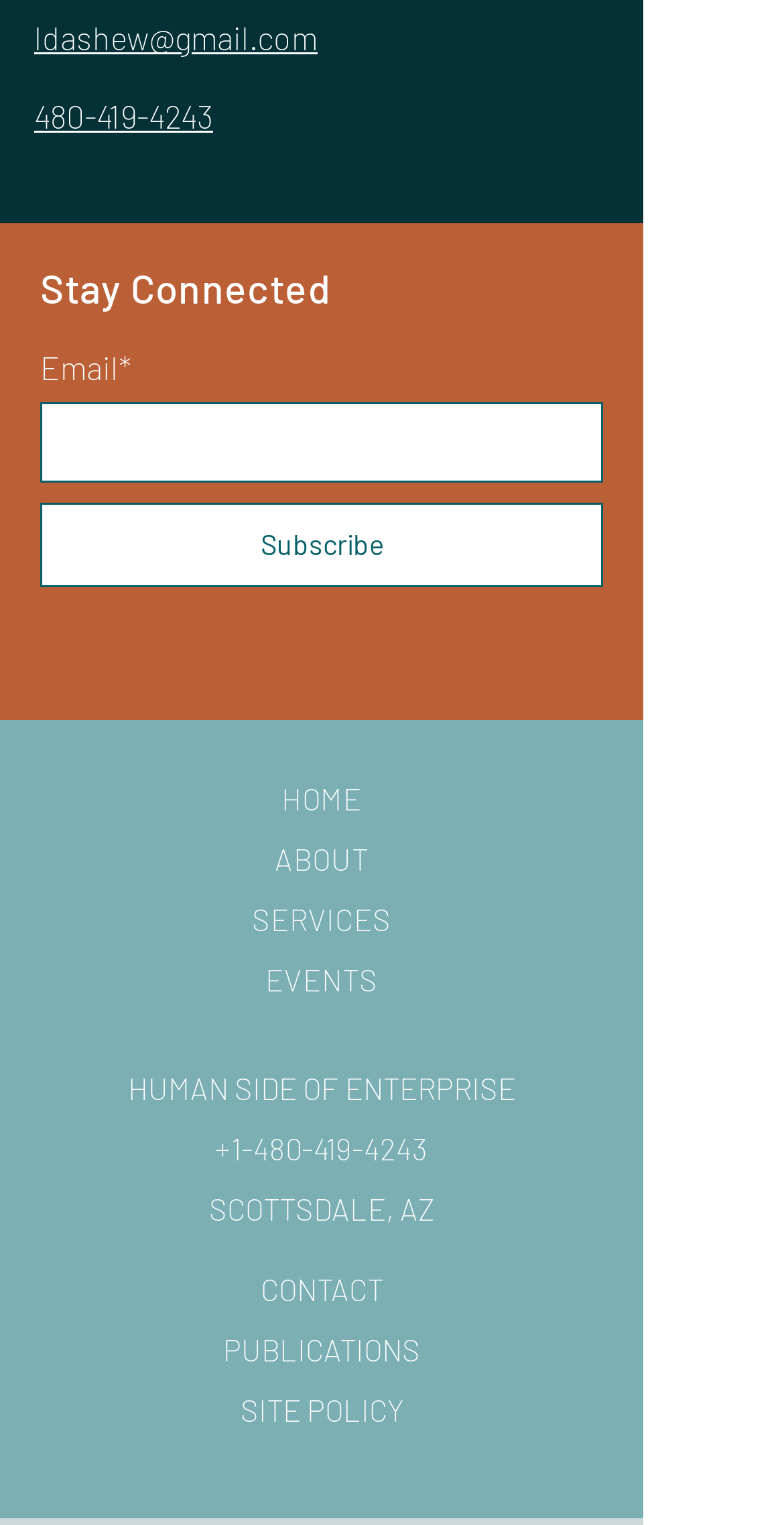Determine the coordinates of the bounding box for the clickable area needed to execute this instruction: "Subscribe to newsletter".

[0.051, 0.33, 0.769, 0.385]